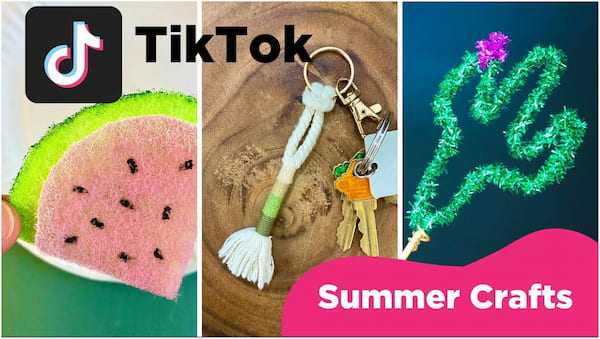Where is the TikTok logo located in the image?
Use the screenshot to answer the question with a single word or phrase.

Upper-left corner